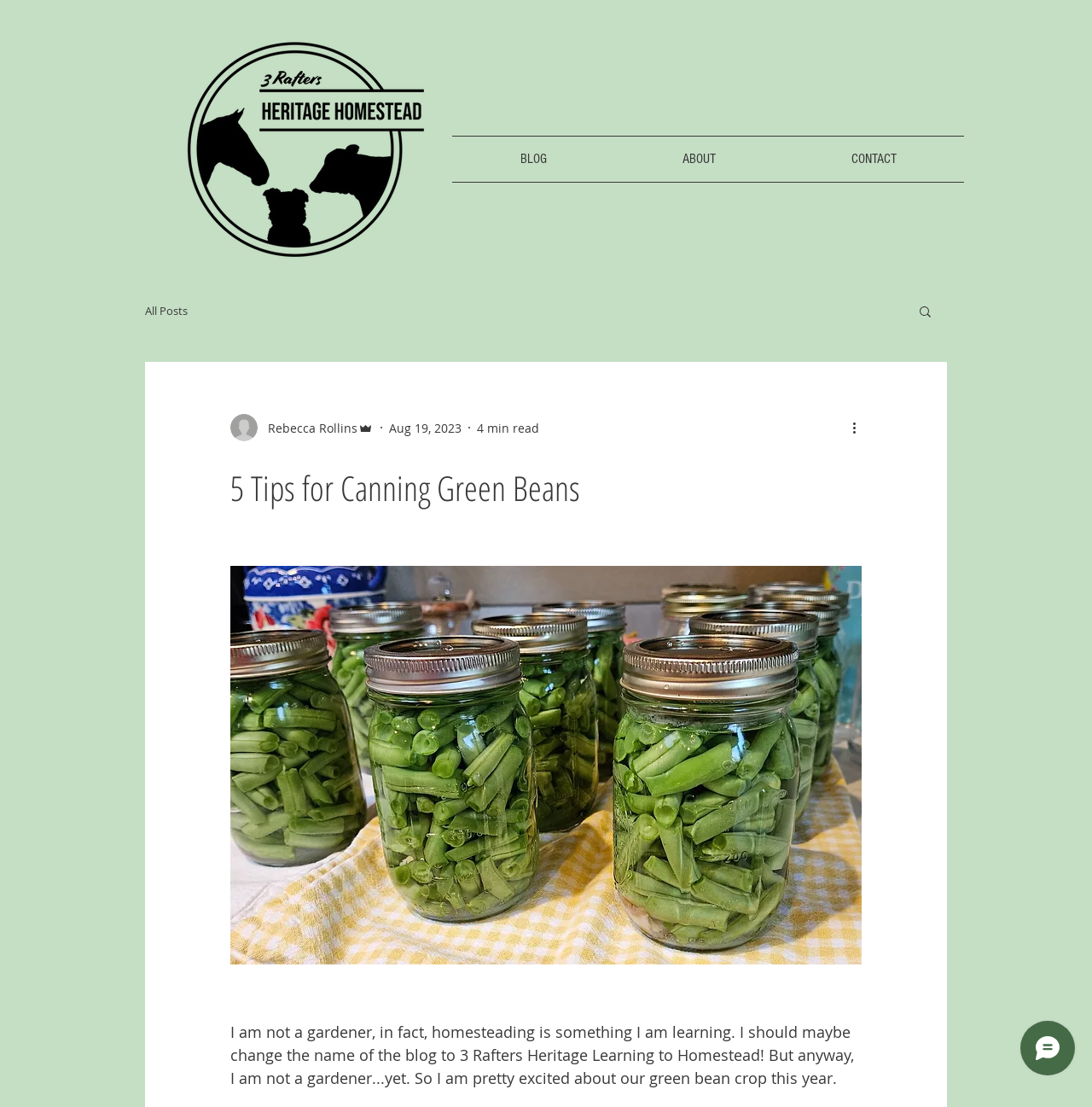Give a succinct answer to this question in a single word or phrase: 
Is there a search function on the blog?

Yes